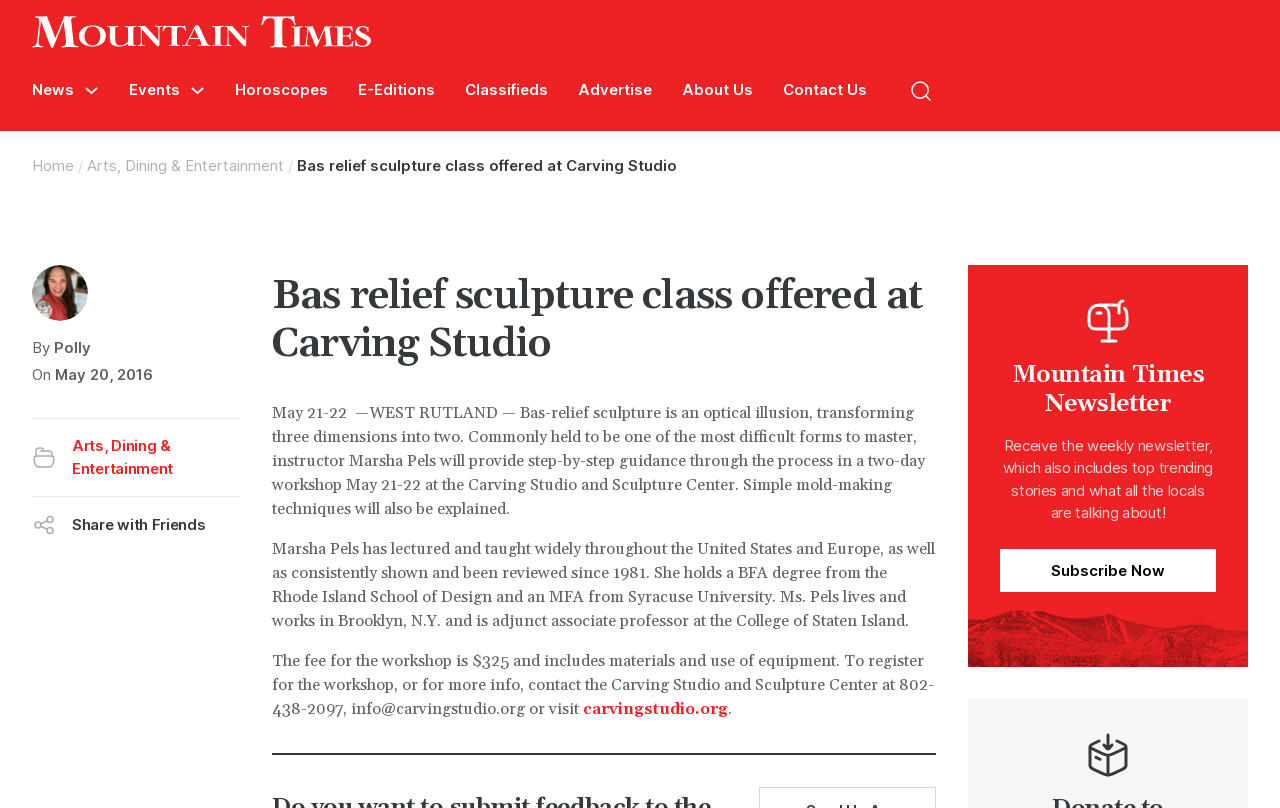Answer the following in one word or a short phrase: 
Where is the workshop being held?

Carving Studio and Sculpture Center